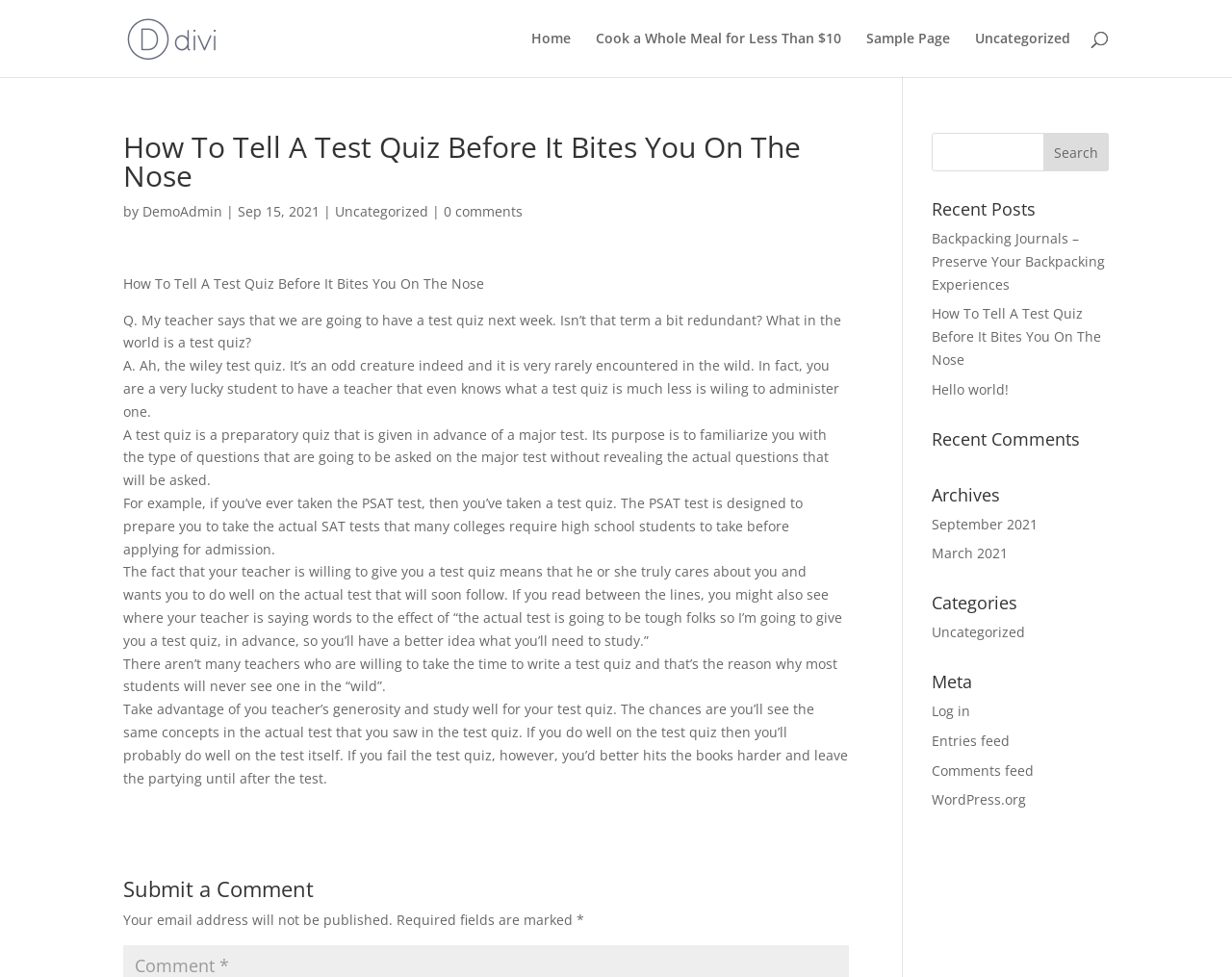Determine the bounding box coordinates of the region that needs to be clicked to achieve the task: "Click on the 'Home' link".

None